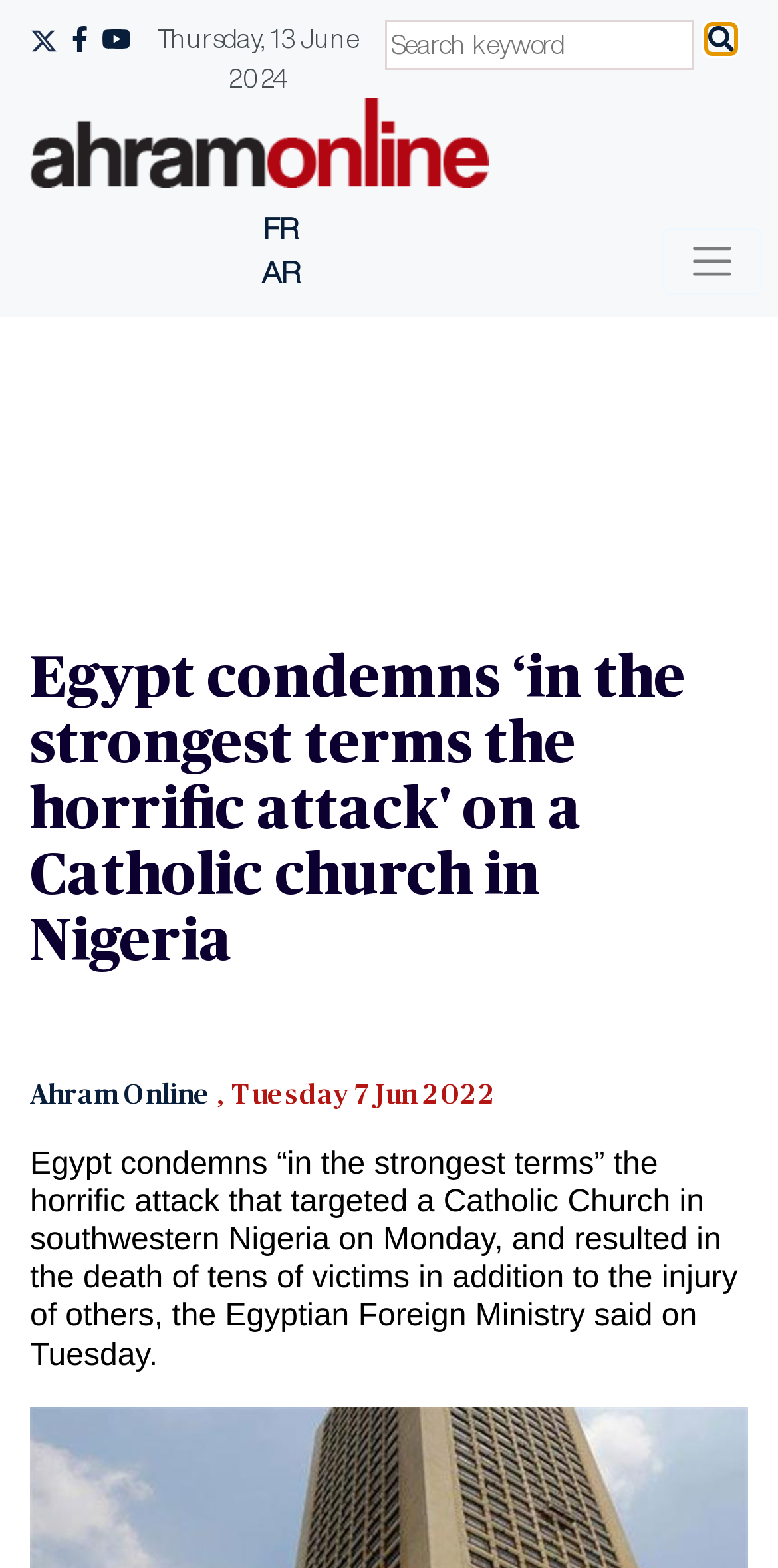What is the language of the webpage?
Refer to the image and respond with a one-word or short-phrase answer.

Multiple